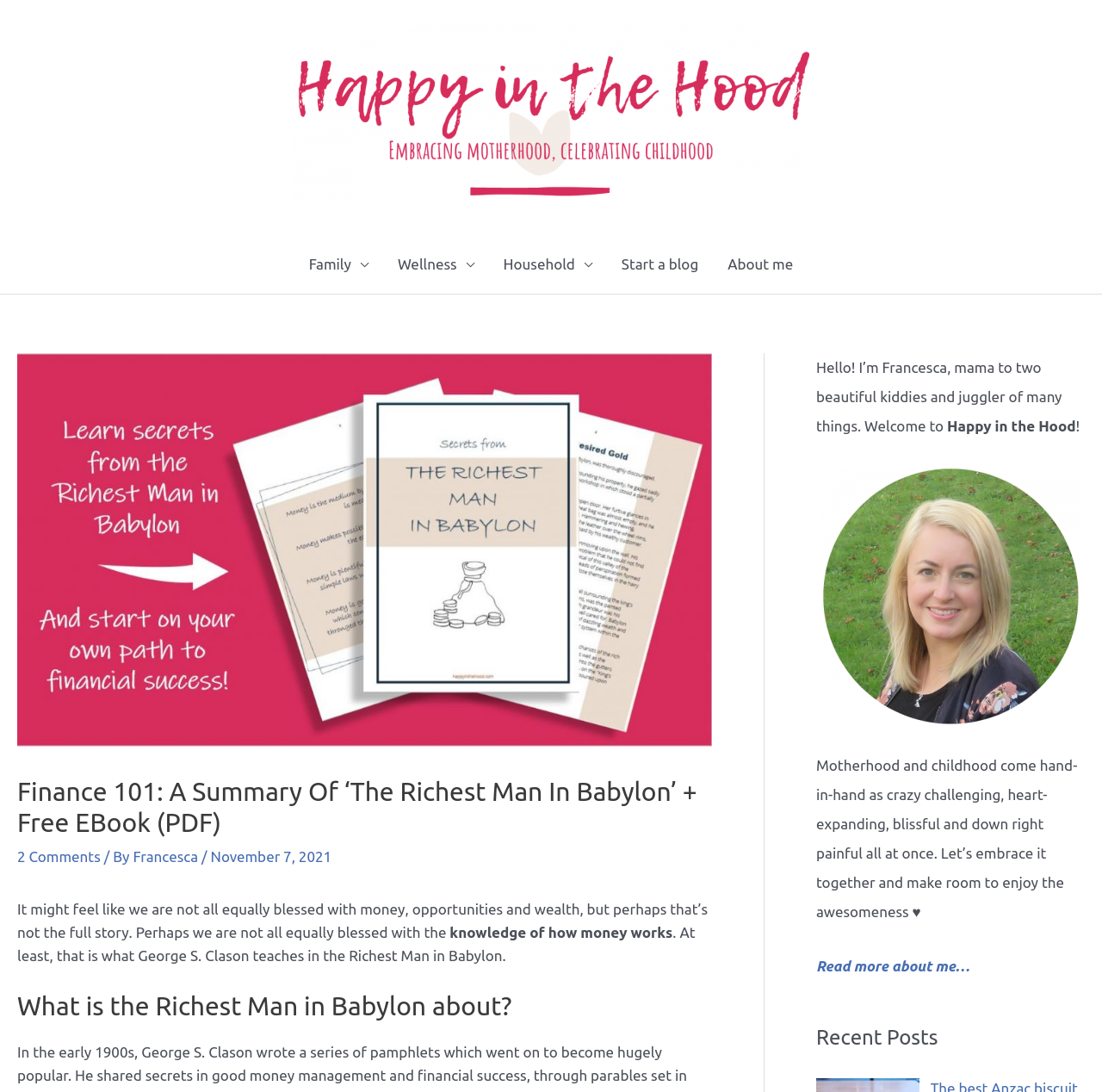Produce a meticulous description of the webpage.

The webpage is about personal finance and wealth management, with a focus on the book "The Richest Man in Babylon" by George S. Clason. At the top of the page, there is a logo for "Happy in the Hood" and a navigation menu with links to various sections of the website, including "Family", "Wellness", "Household", "Start a blog", and "About me".

Below the navigation menu, there is a header section with a title "Finance 101: A Summary Of ‘The Richest Man In Babylon’ + Free EBook (PDF)" and a link to 2 comments. The author's name, "Francesca", and the date "November 7, 2021" are also displayed.

The main content of the page is a summary of the book, which discusses how people can build their own fortune and achieve financial stability. The text is divided into paragraphs, with headings such as "What is the Richest Man in Babylon about?".

On the right-hand side of the page, there is a complementary section with a photo of the author, Francesca, and a brief bio that describes her as a mother of two and a juggler of many things. There is also a link to "Read more about me…" and a heading "Recent Posts".

Overall, the webpage has a clean and organized layout, with a focus on providing valuable information and resources on personal finance and wealth management.